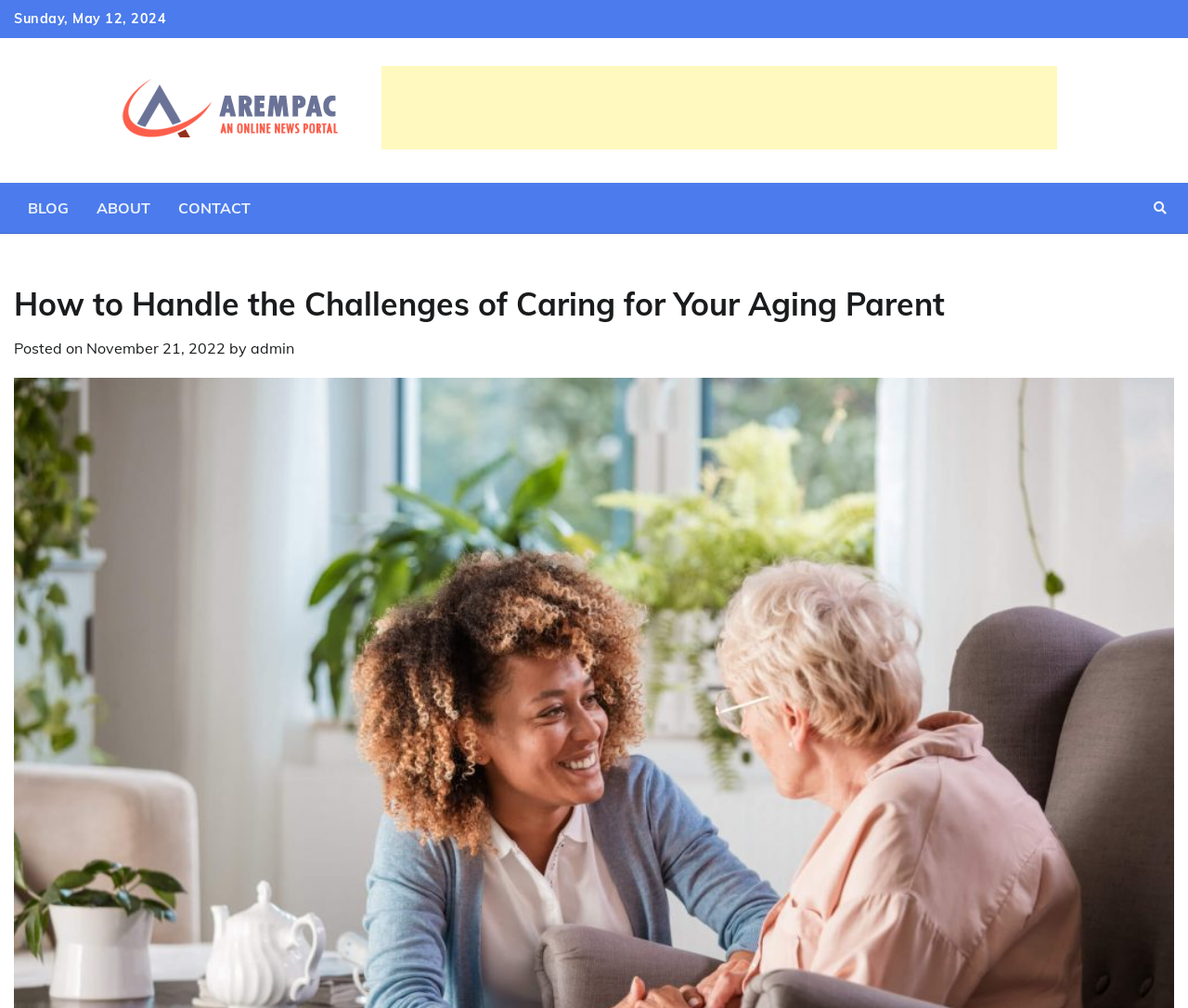How many social media links are there?
Ensure your answer is thorough and detailed.

I found one social media link by looking at the top right corner of the webpage, where I found a link with a Facebook icon. This link is likely used to connect to the website's Facebook page.